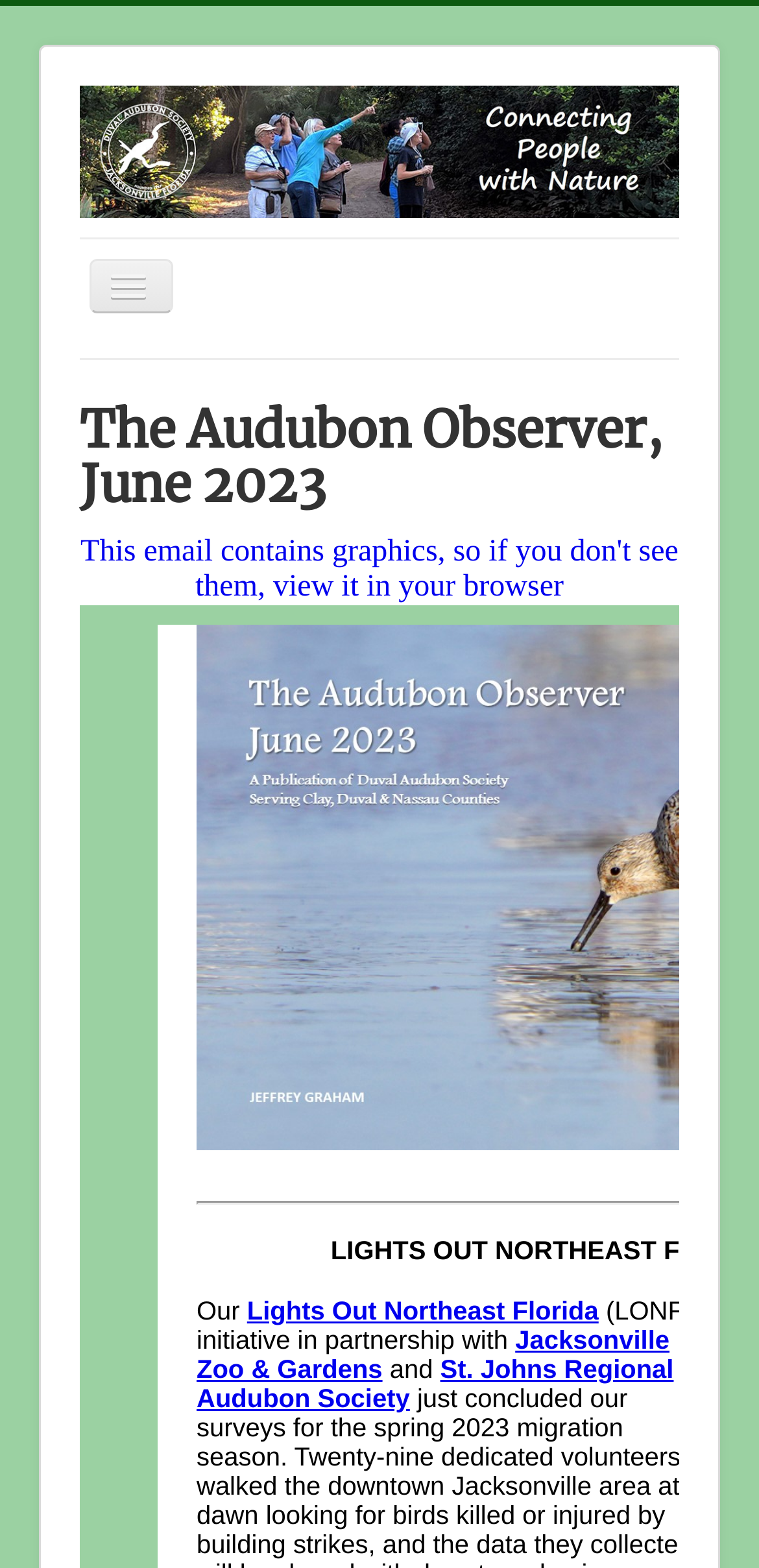Identify the bounding box coordinates of the part that should be clicked to carry out this instruction: "explore Get Involved".

[0.105, 0.267, 0.895, 0.306]